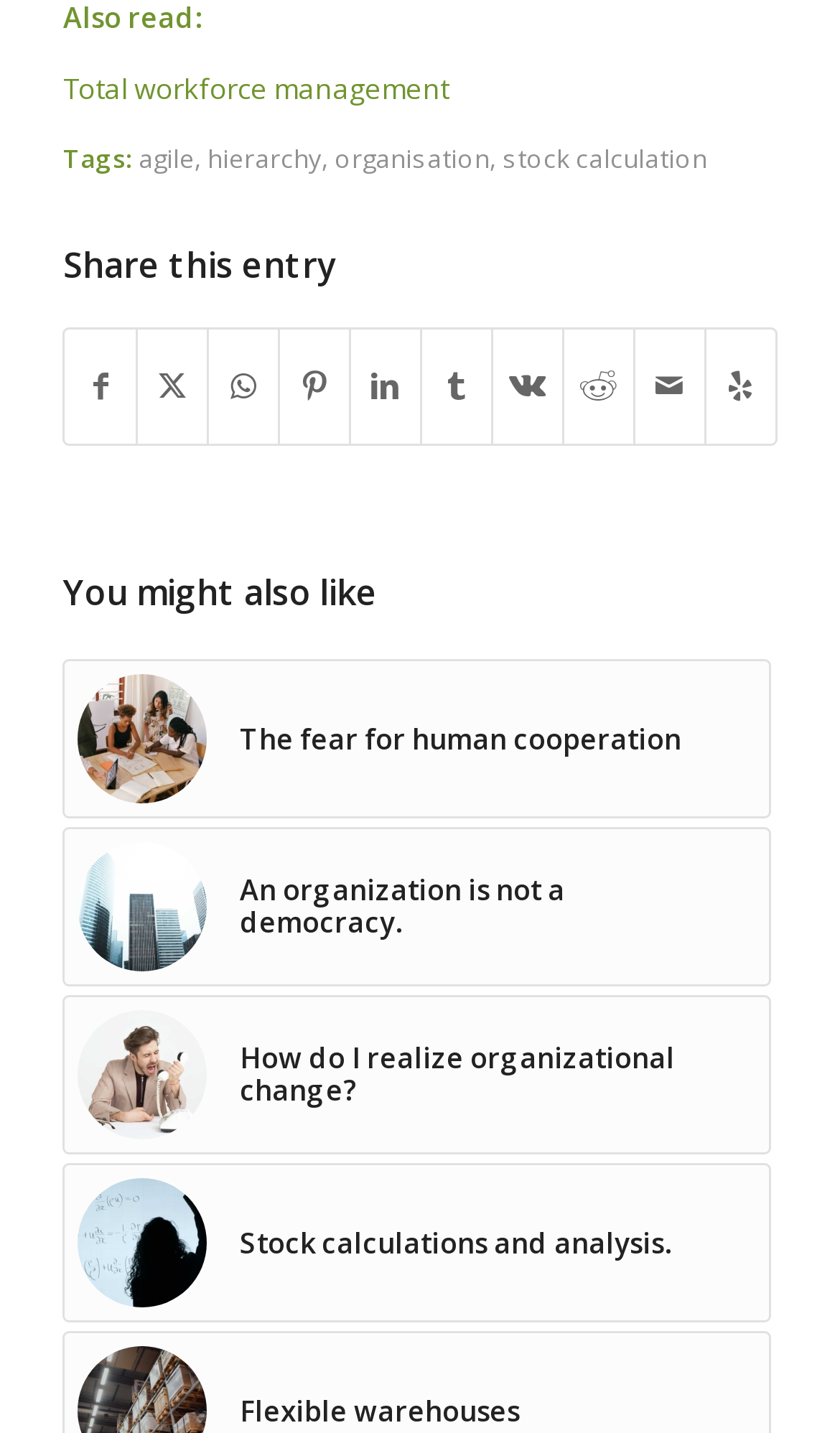How many social media sharing options are available?
Please answer the question with a detailed response using the information from the screenshot.

I counted the number of social media sharing links available in the 'Share this entry' section, which includes Facebook, X, WhatsApp, Pinterest, LinkedIn, Tumblr, Vk, Reddit, and Mail.